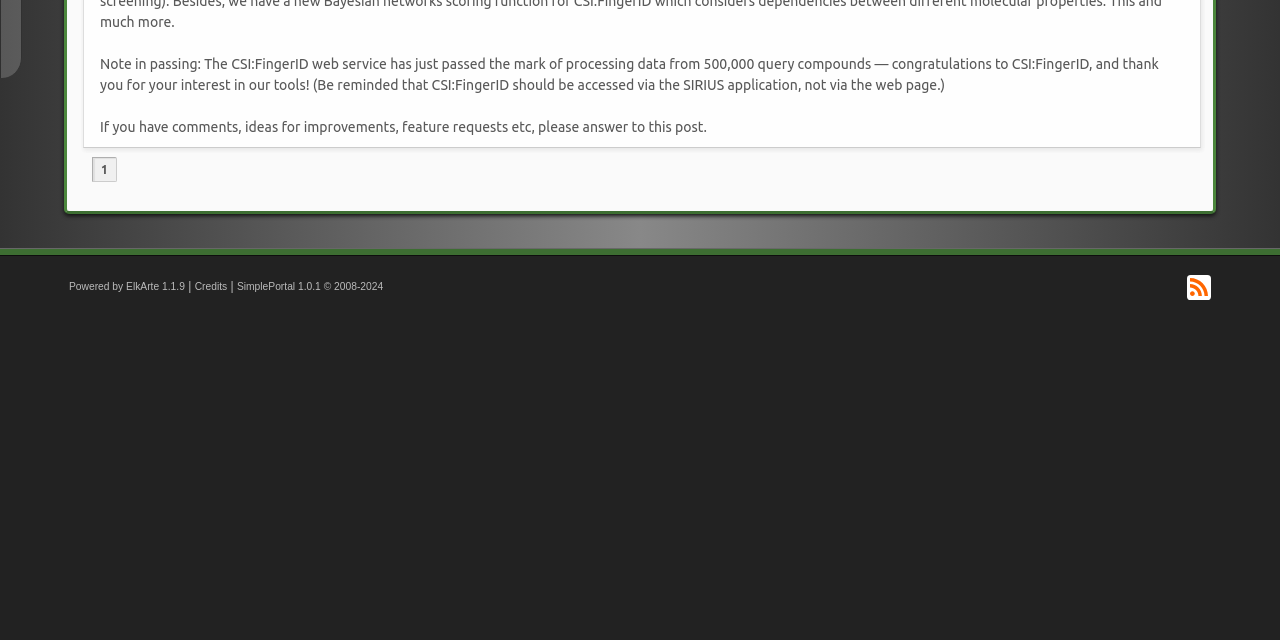Find the bounding box coordinates of the UI element according to this description: "RSS".

[0.927, 0.43, 0.946, 0.469]